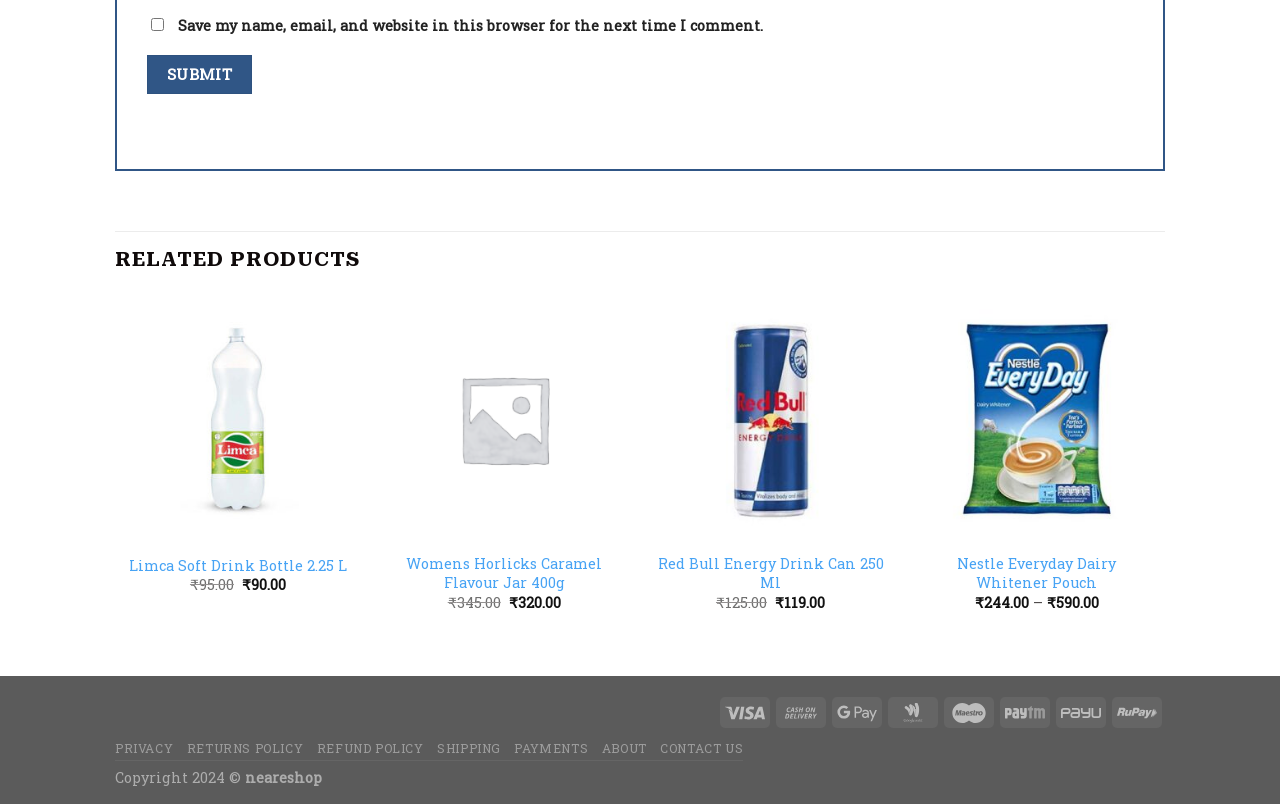Identify the bounding box coordinates of the region that should be clicked to execute the following instruction: "Submit the form".

[0.115, 0.069, 0.197, 0.117]